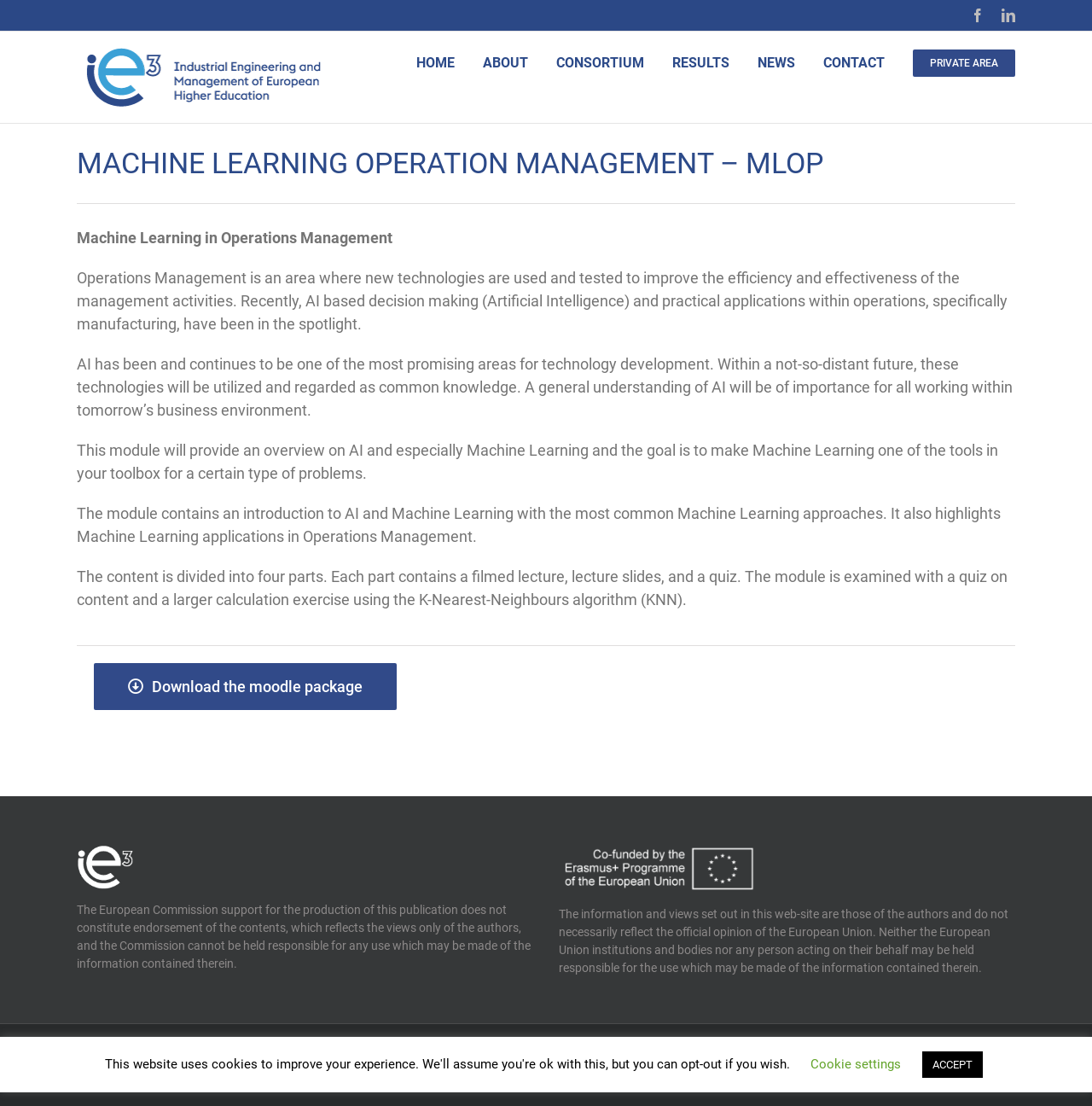Using the description "Go to Top", locate and provide the bounding box of the UI element.

[0.904, 0.961, 0.941, 0.988]